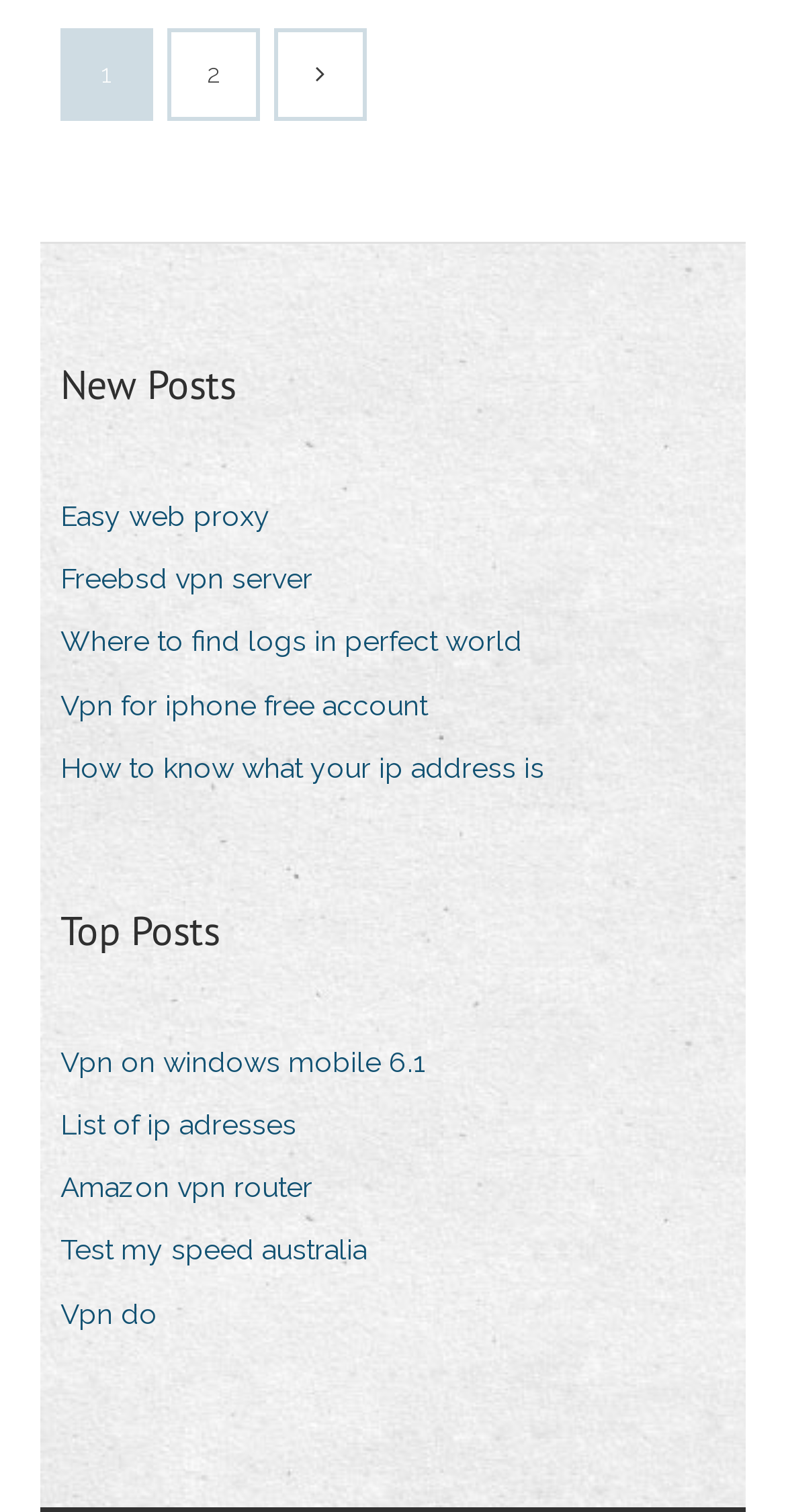Identify the bounding box coordinates of the region that needs to be clicked to carry out this instruction: "Check 'Vpn on windows mobile 6.1'". Provide these coordinates as four float numbers ranging from 0 to 1, i.e., [left, top, right, bottom].

[0.077, 0.685, 0.579, 0.721]